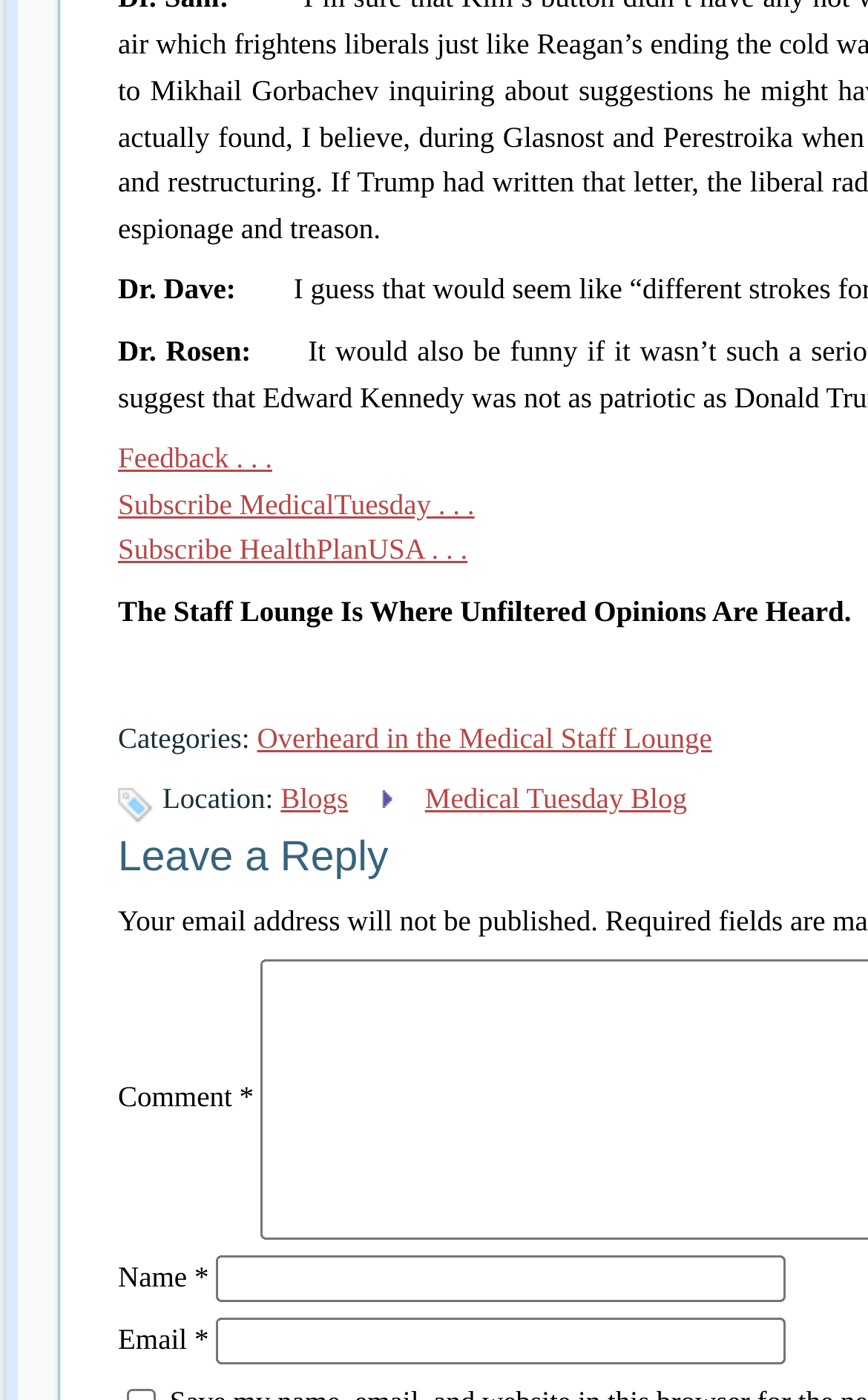From the screenshot, find the bounding box of the UI element matching this description: "CoinOn Global". Supply the bounding box coordinates in the form [left, top, right, bottom], each a float between 0 and 1.

None